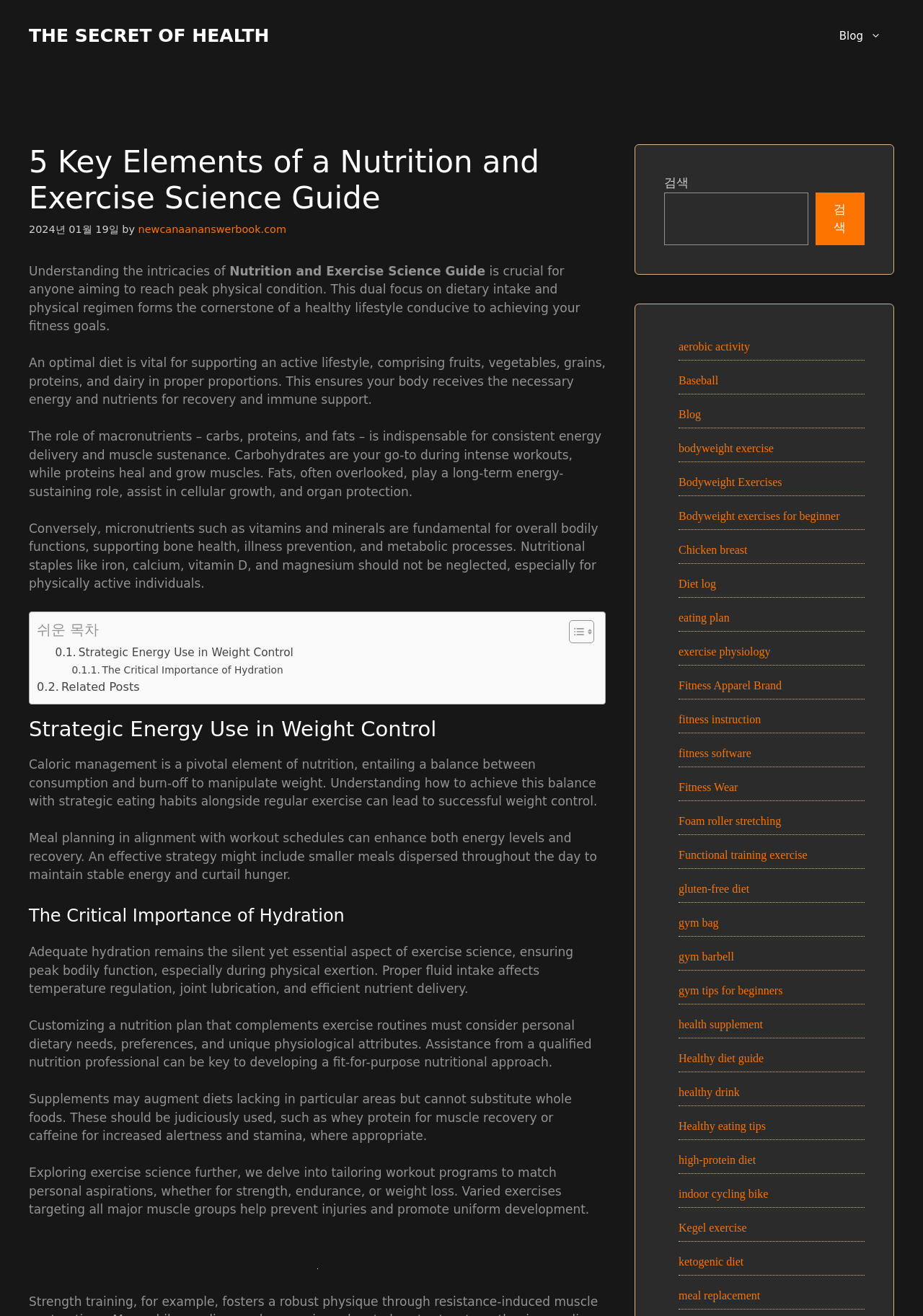Please identify the primary heading of the webpage and give its text content.

5 Key Elements of a Nutrition and Exercise Science Guide